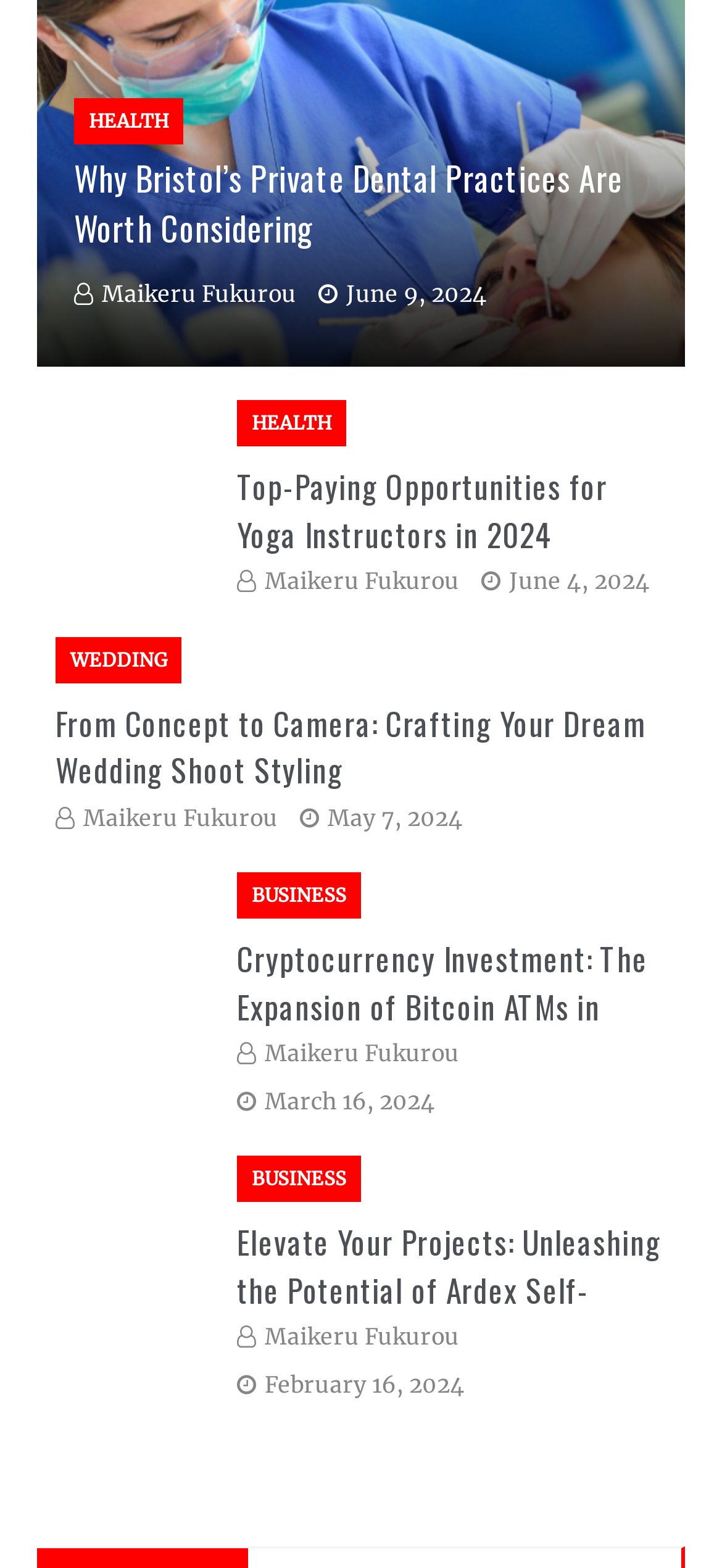Determine the bounding box coordinates in the format (top-left x, top-left y, bottom-right x, bottom-right y). Ensure all values are floating point numbers between 0 and 1. Identify the bounding box of the UI element described by: parent_node: HEALTH

[0.051, 0.095, 0.949, 0.117]